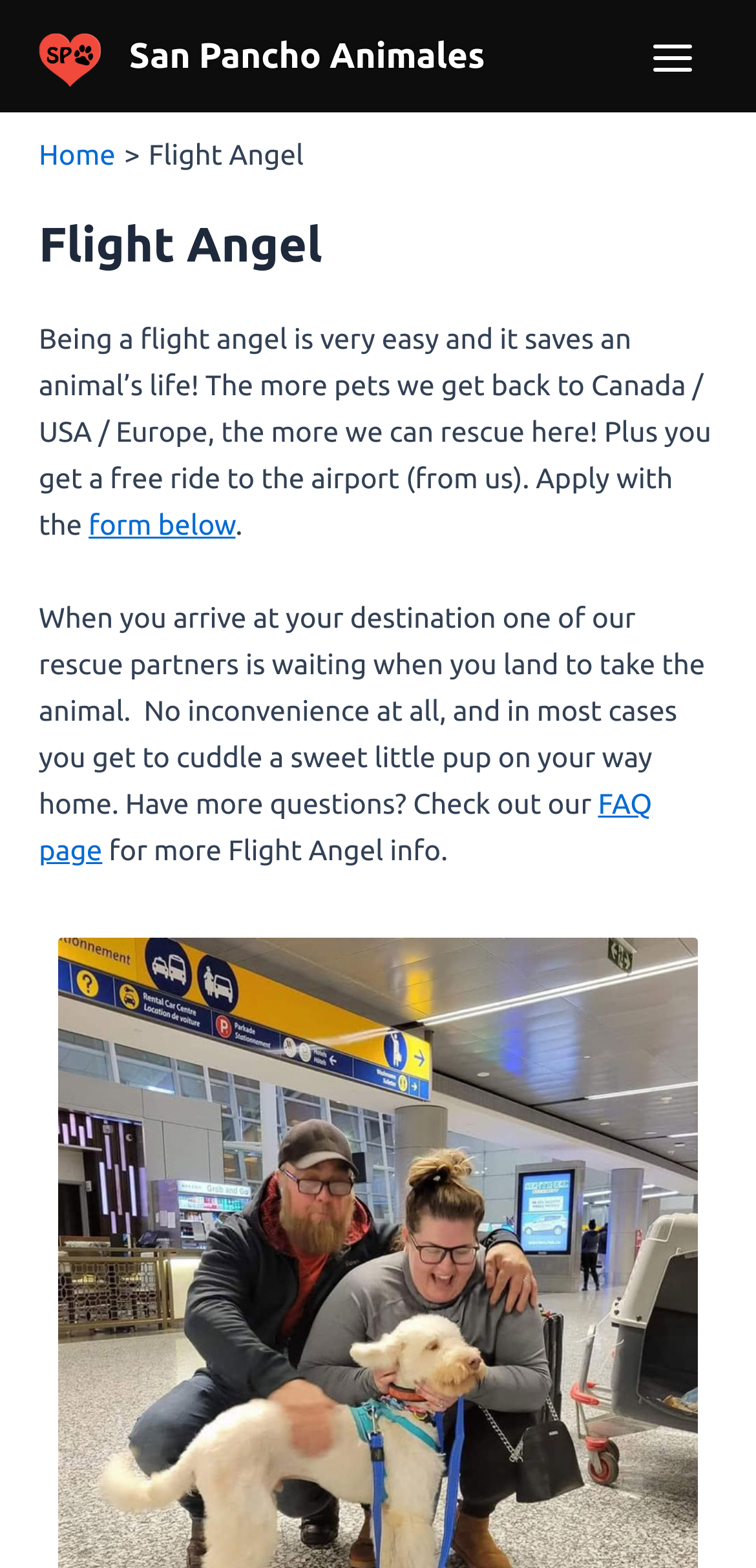What happens when you arrive at your destination?
Kindly offer a comprehensive and detailed response to the question.

When you arrive at your destination, one of our rescue partners is waiting when you land to take the animal. No inconvenience at all, and in most cases you get to cuddle a sweet little pup on your way home.